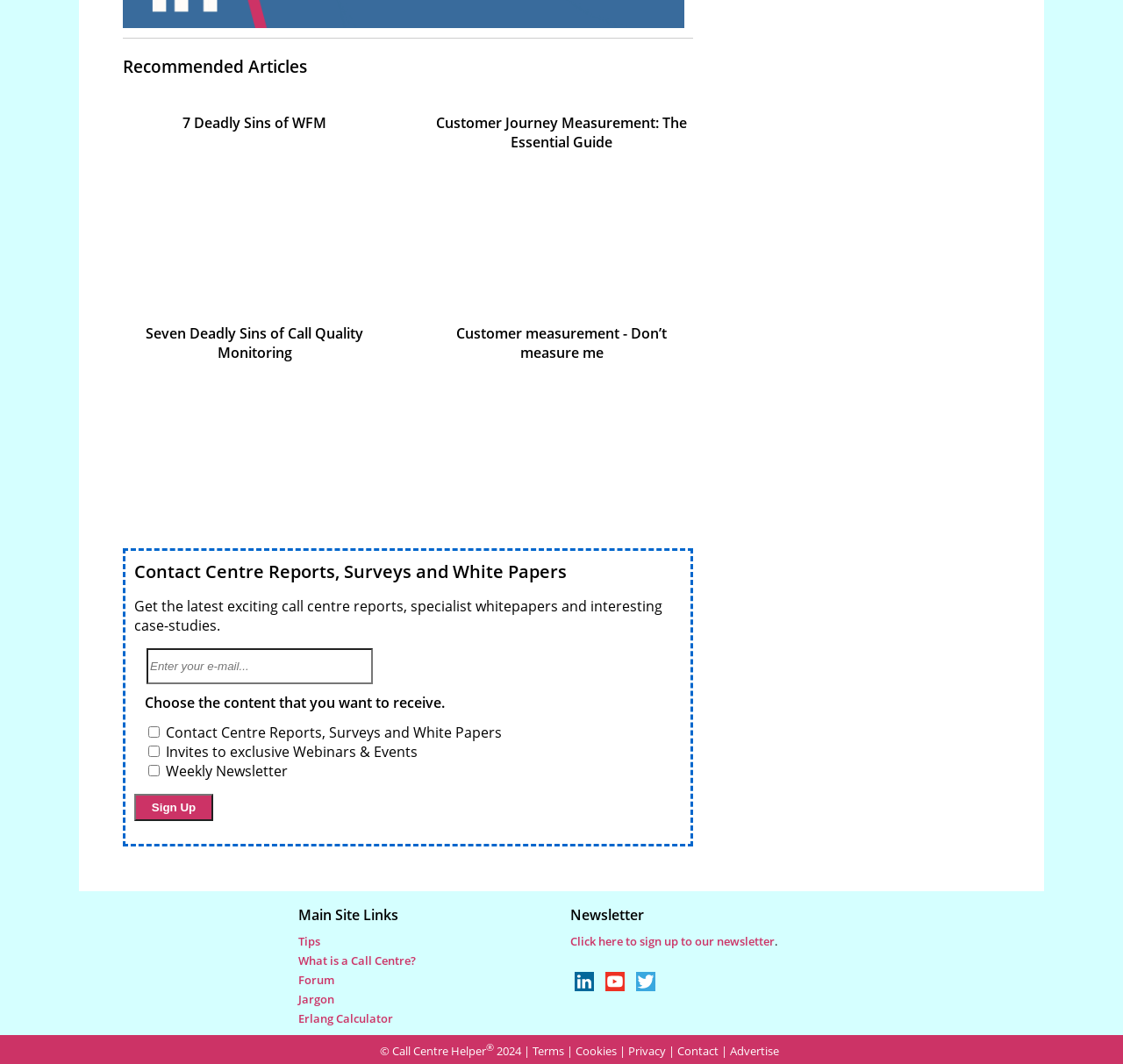What is the copyright year of Call Centre Helper?
Using the information from the image, give a concise answer in one word or a short phrase.

2024